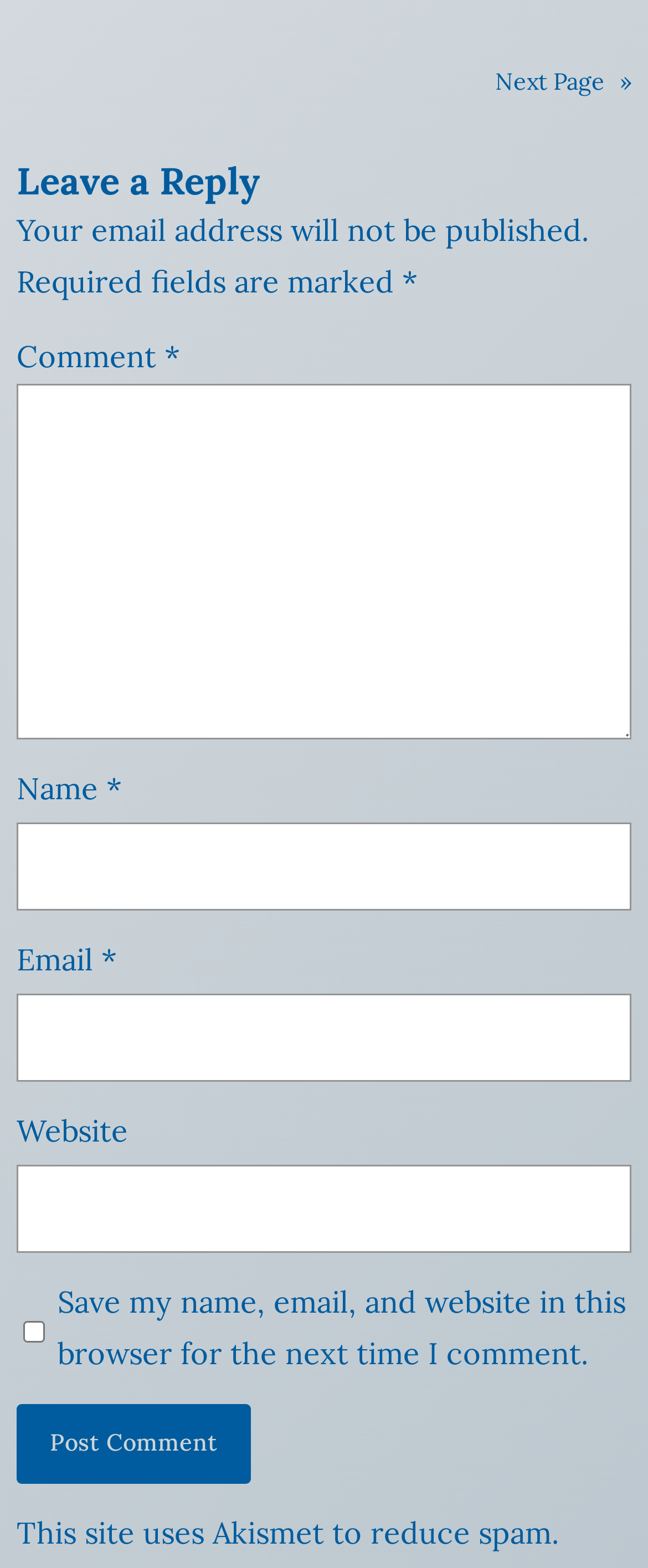What is the purpose of the 'Next Page' link? Based on the image, give a response in one word or a short phrase.

Navigate to next page